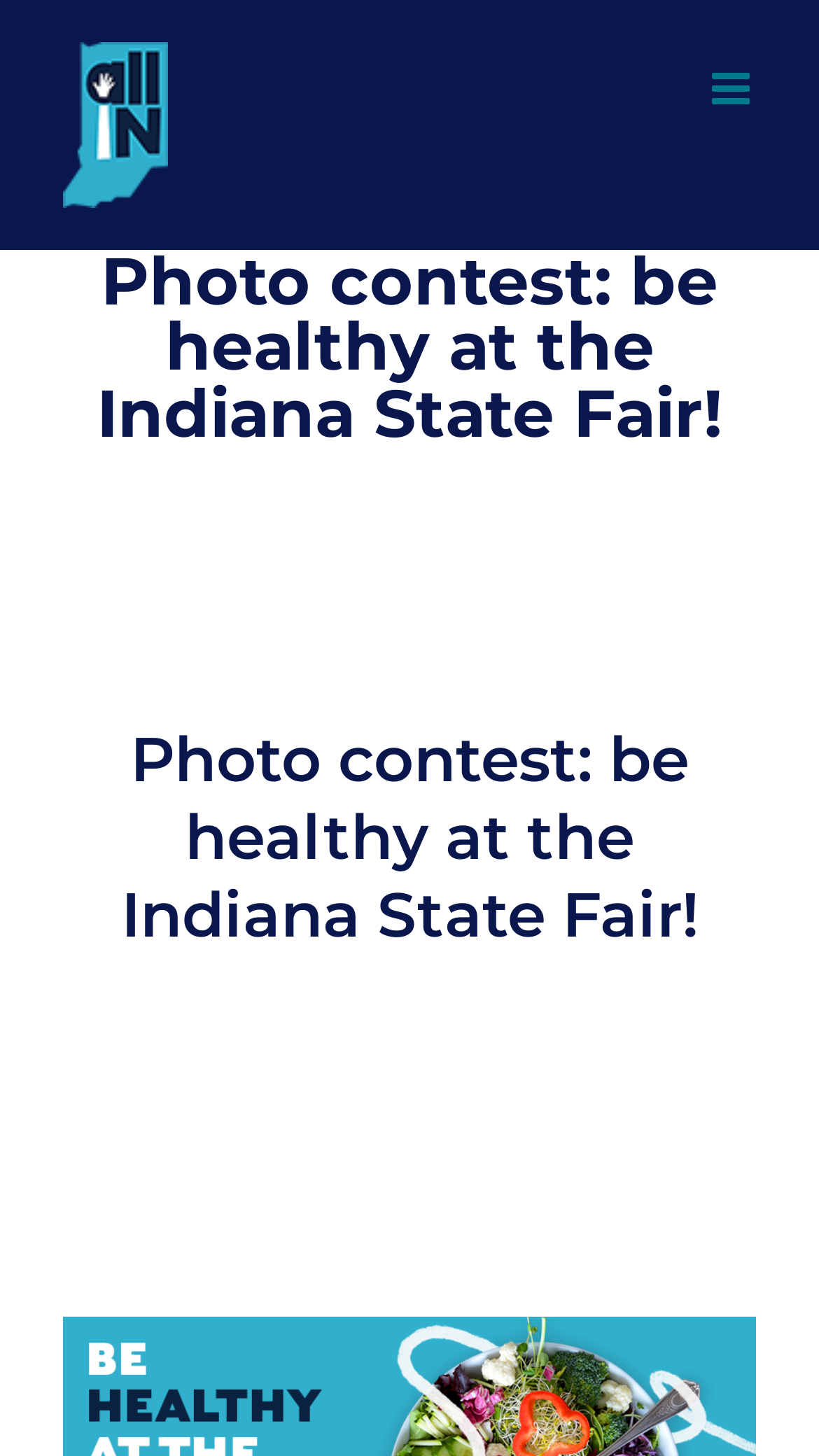Using the details in the image, give a detailed response to the question below:
What is the theme of the photo contest?

The theme of the photo contest is mentioned in the title of the webpage, which is 'Photo contest: be healthy at the Indiana State Fair!'. This title is located at the top of the webpage and has a bounding box coordinate of [0.077, 0.172, 0.923, 0.308].